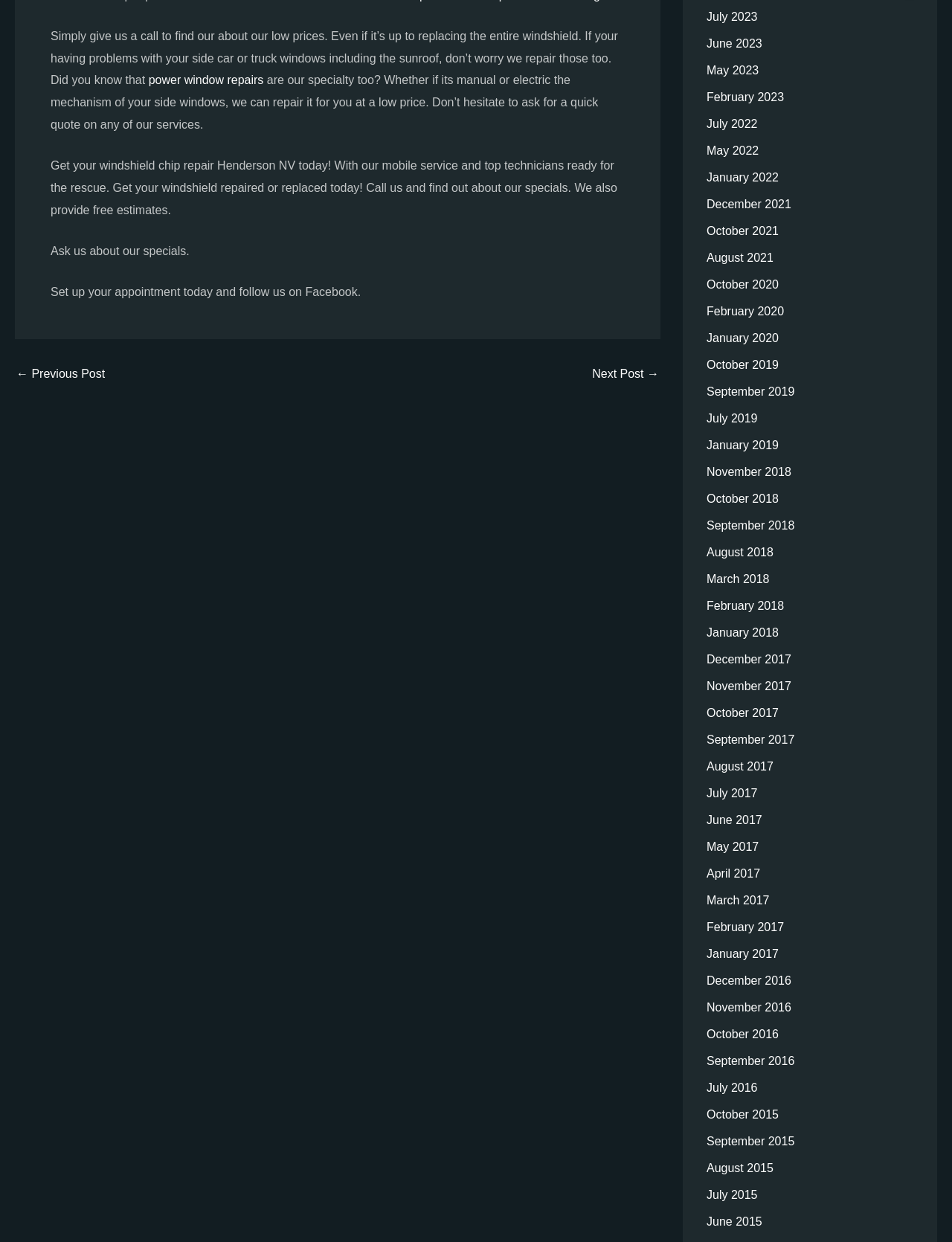Bounding box coordinates are specified in the format (top-left x, top-left y, bottom-right x, bottom-right y). All values are floating point numbers bounded between 0 and 1. Please provide the bounding box coordinate of the region this sentence describes: ← Previous Post

[0.017, 0.296, 0.11, 0.306]